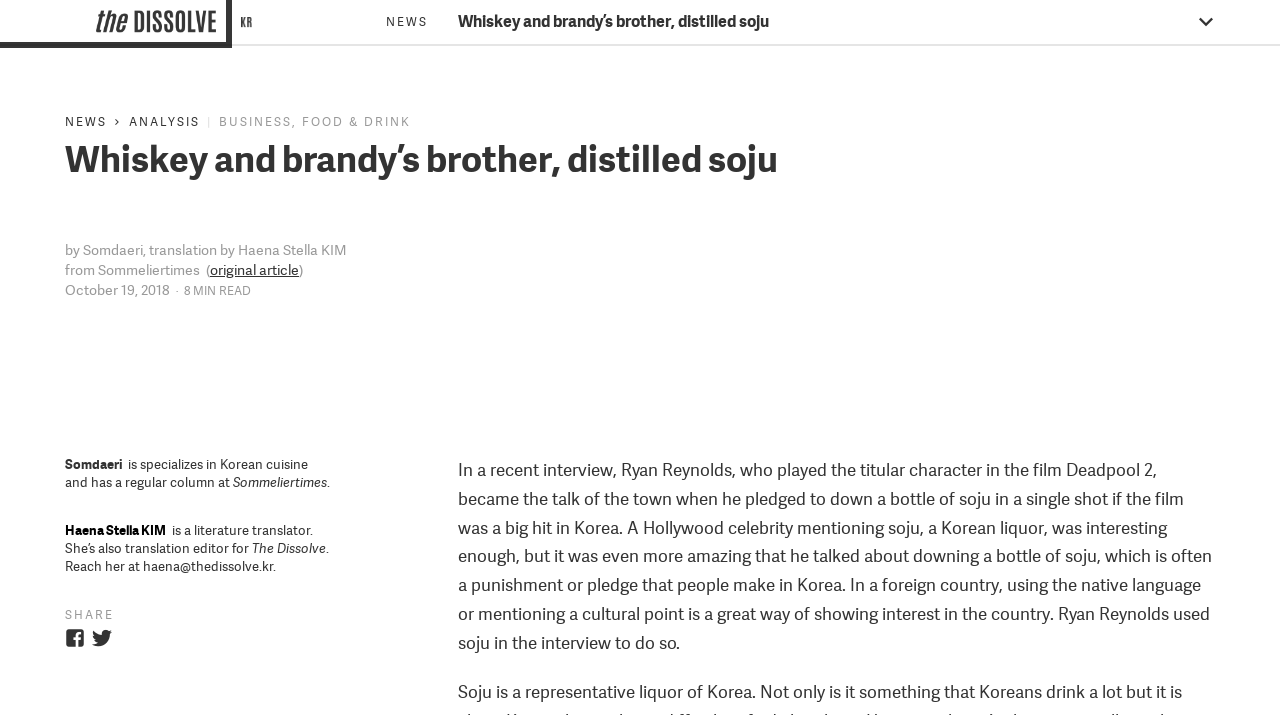Describe all the key features and sections of the webpage thoroughly.

The webpage is a news article page from The Dissolve, a platform that publishes Korean thought and imagination. At the top, there is a horizontal menubar with several links, including "Home", "NEWS", and "TALK", accompanied by two small images. On the right side of the menubar, there is a button with an icon.

Below the menubar, there is a header section with a title "Whiskey and brandy’s brother, distilled soju" in a large font, followed by the author's name "Somdaeri" and the translator's name "Haena Stella KIM". The article's original source "Sommeliertimes" and publication date "October 19, 2018" are also mentioned.

The main content of the article is a long paragraph that discusses Ryan Reynolds' mention of soju, a Korean liquor, in an interview. The article analyzes the cultural significance of this mention and how it shows interest in Korean culture.

At the bottom of the page, there are links to share the article on social media, accompanied by the text "SHARE". The page also has a brief bio of the author and translator, mentioning their specialties and affiliations with The Dissolve.